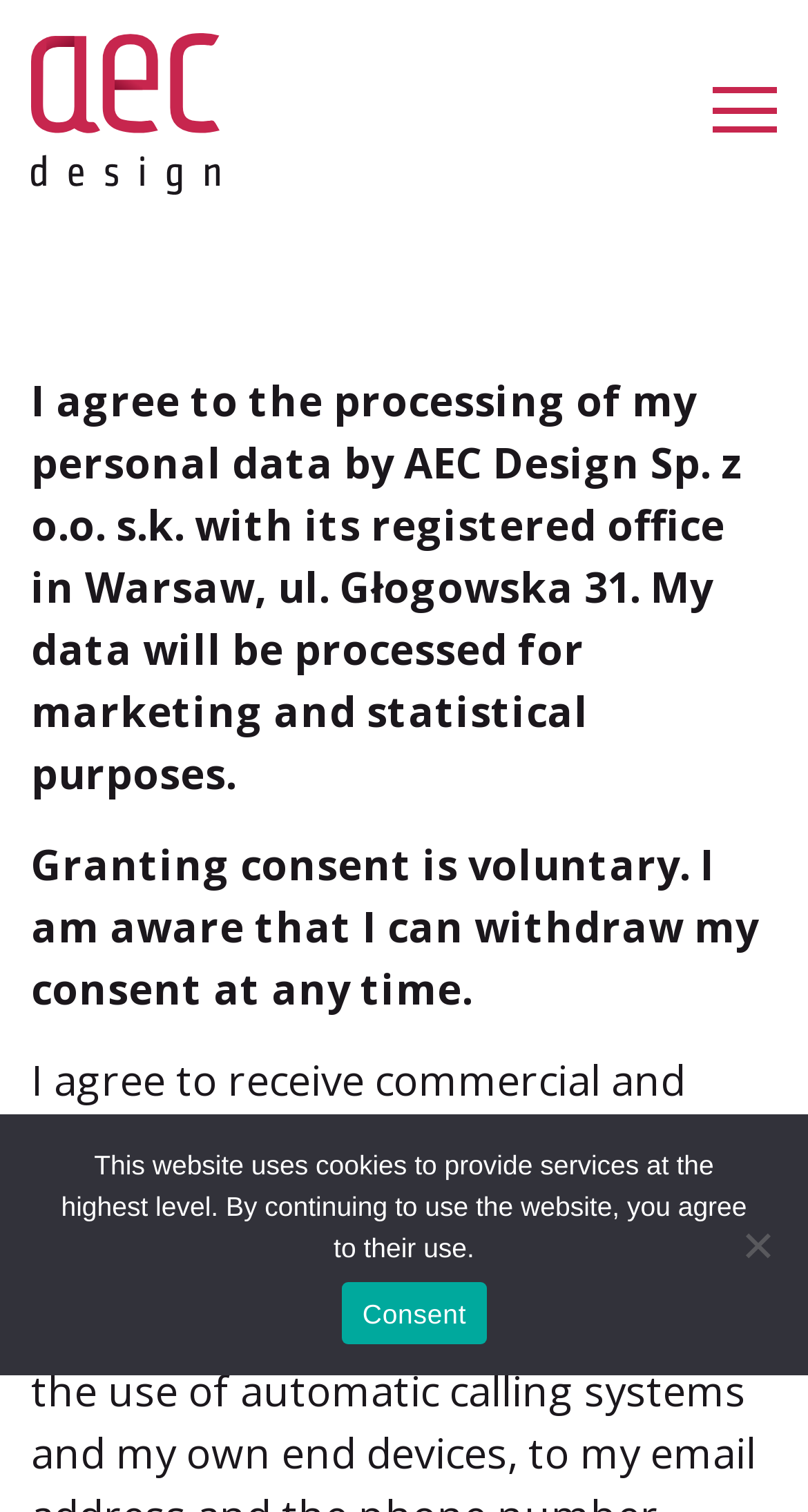Where is the registered office of AEC Design Sp. z o.o. located?
Based on the image, give a one-word or short phrase answer.

Warsaw